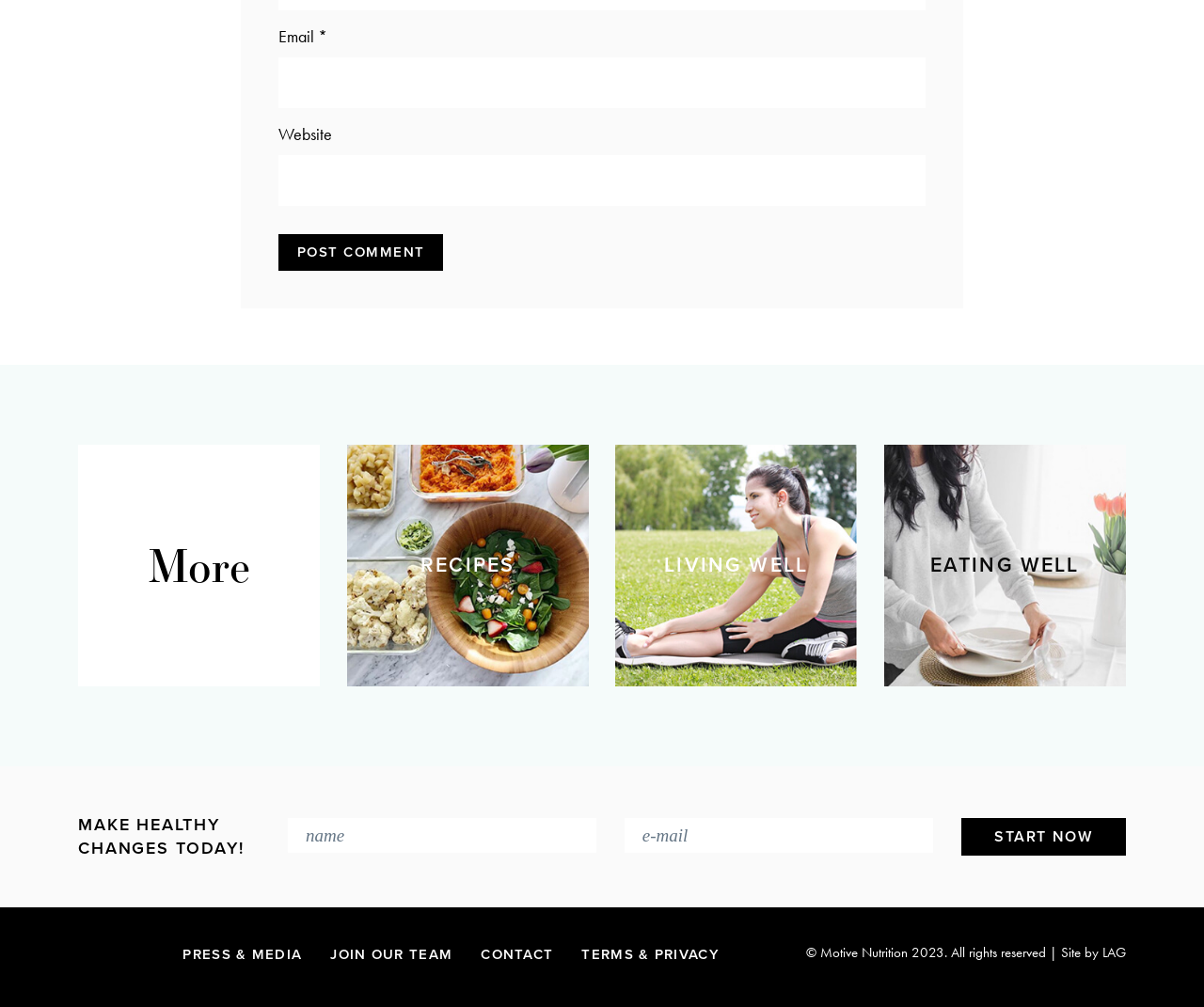Please locate the bounding box coordinates for the element that should be clicked to achieve the following instruction: "Go to RECIPES". Ensure the coordinates are given as four float numbers between 0 and 1, i.e., [left, top, right, bottom].

[0.288, 0.442, 0.489, 0.682]